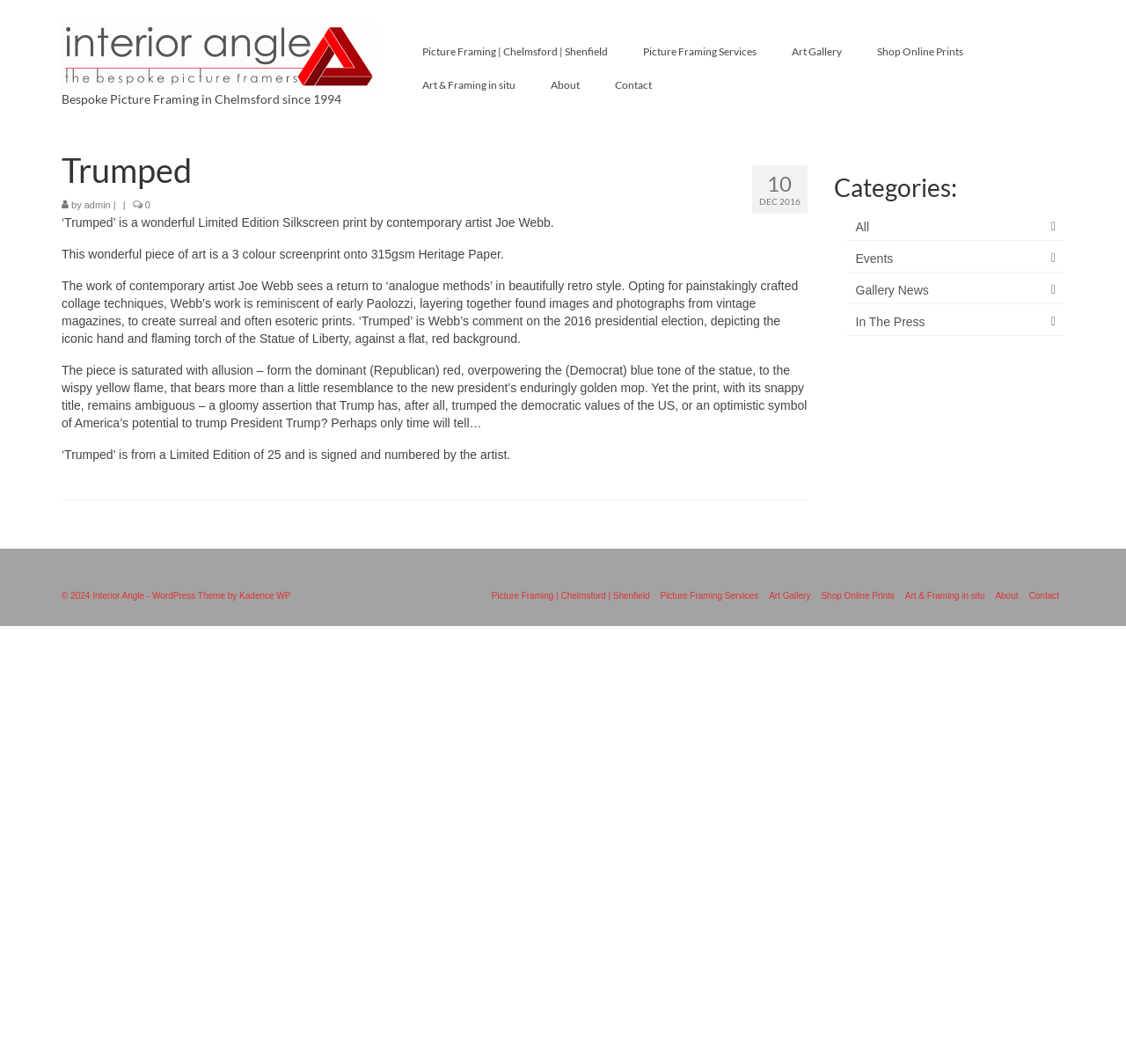Describe the webpage meticulously, covering all significant aspects.

This webpage is about an art gallery and picture framing service based in Essex, with gallery spaces in Chelmsford and Shenfield. At the top, there is a logo image with the text "Interior Angle picture framers in Essex" and a link to the same. Below this, there is a heading "Bespoke Picture Framing in Chelmsford since 1994". 

To the right of the logo, there are five links: "Picture Framing | Chelmsford | Shenfield", "Picture Framing Services", "Art Gallery", "Shop Online Prints", and "Art & Framing in situ". Below these links, there are four more links: "About", "Contact", "Art & Framing in situ", and "Picture Framing | Chelmsford | Shenfield" again.

The main content of the page is an article about a limited edition silkscreen print called "Trumped" by contemporary artist Joe Webb. The article is divided into several paragraphs, describing the artwork, its meaning, and its details. There is also a heading "Categories:" on the right side of the page, with links to "All", "Events", "Gallery News", and "In The Press".

At the bottom of the page, there is a footer section with the same five links as above, followed by a copyright notice "© 2024 Interior Angle" and a link to the WordPress theme provider "Kadence WP".